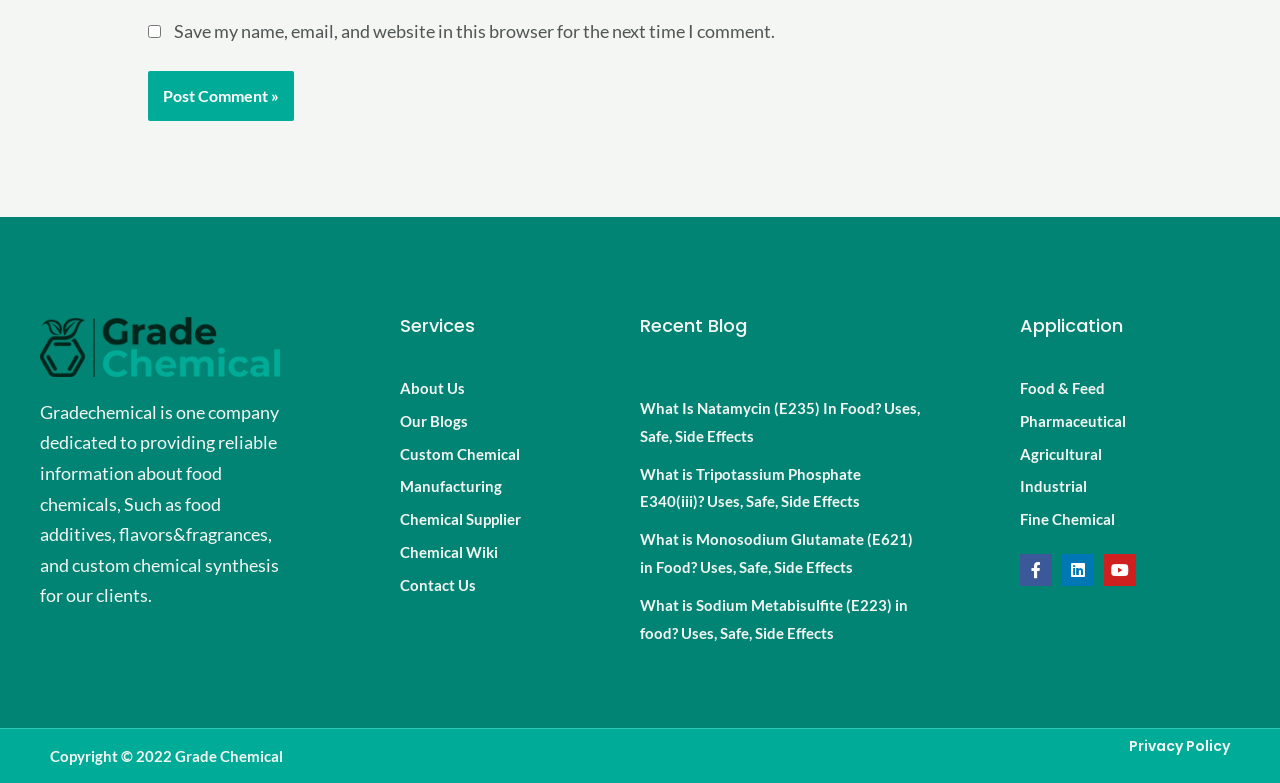Please specify the coordinates of the bounding box for the element that should be clicked to carry out this instruction: "View the 'Privacy Policy'". The coordinates must be four float numbers between 0 and 1, formatted as [left, top, right, bottom].

[0.882, 0.94, 0.961, 0.965]